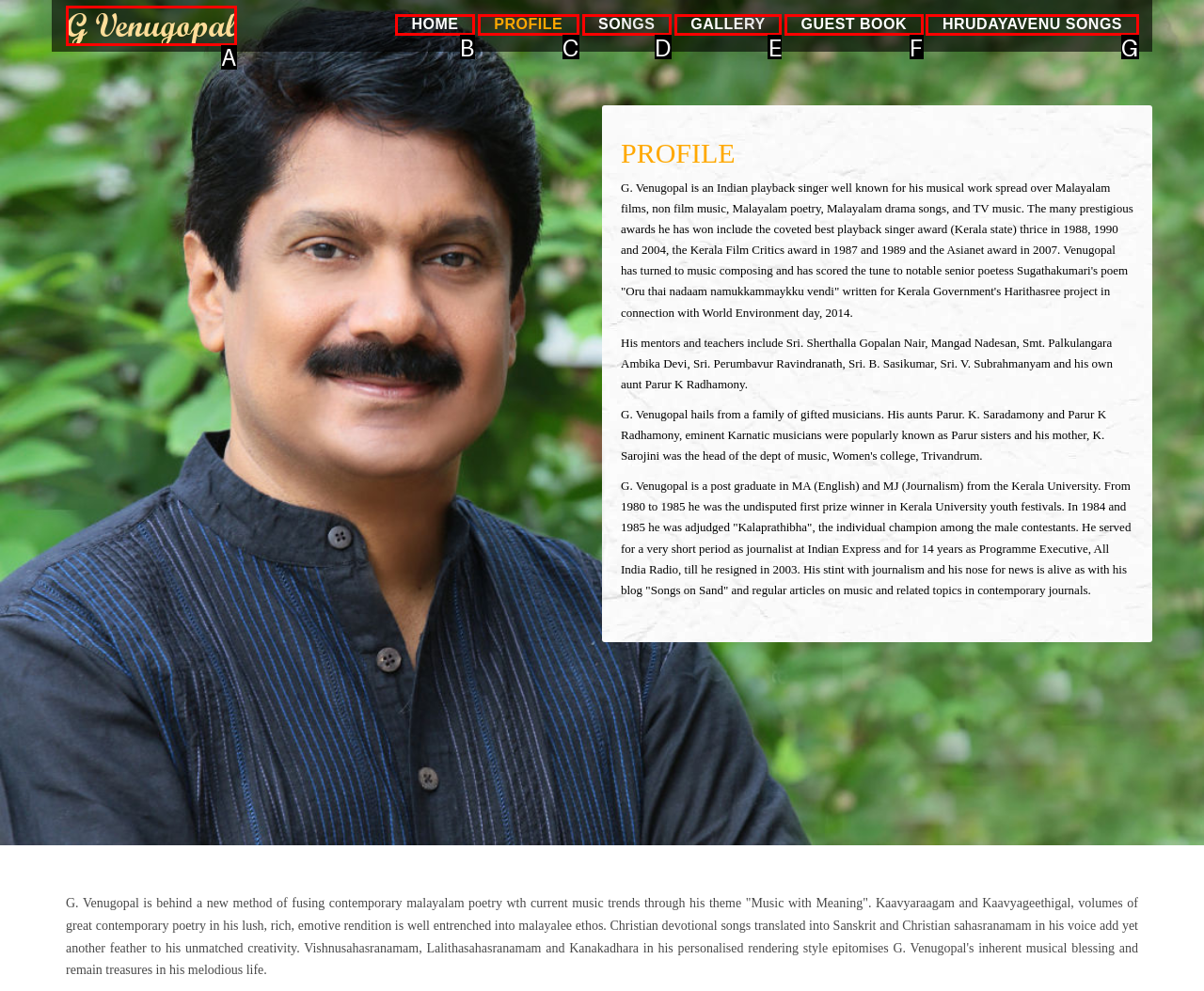Identify the HTML element that best fits the description: SONGS. Respond with the letter of the corresponding element.

D